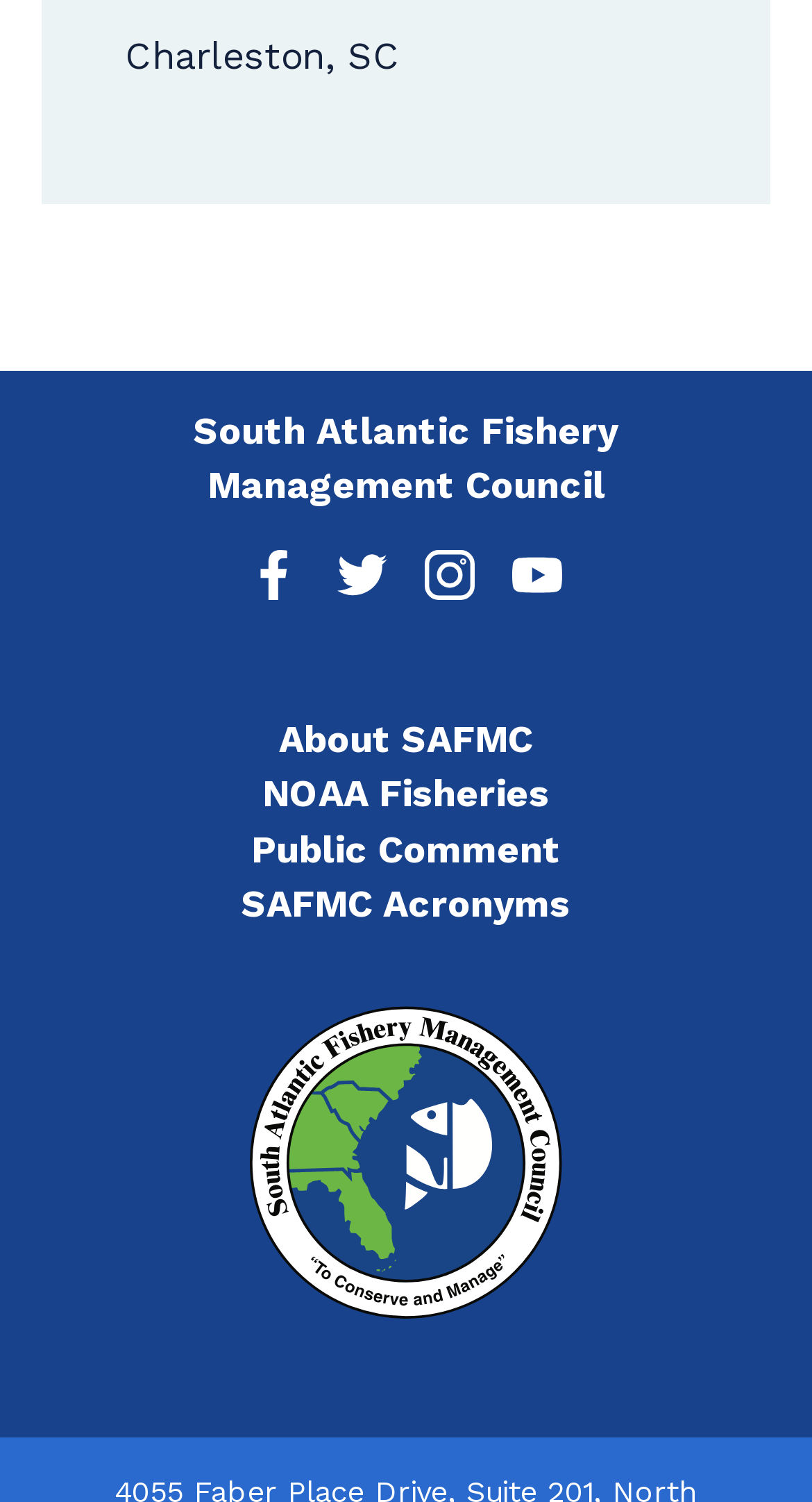What is the name of the council?
Based on the visual information, provide a detailed and comprehensive answer.

The name of the council is mentioned in the middle of the webpage, indicating that the webpage is related to the South Atlantic Fishery Management Council.